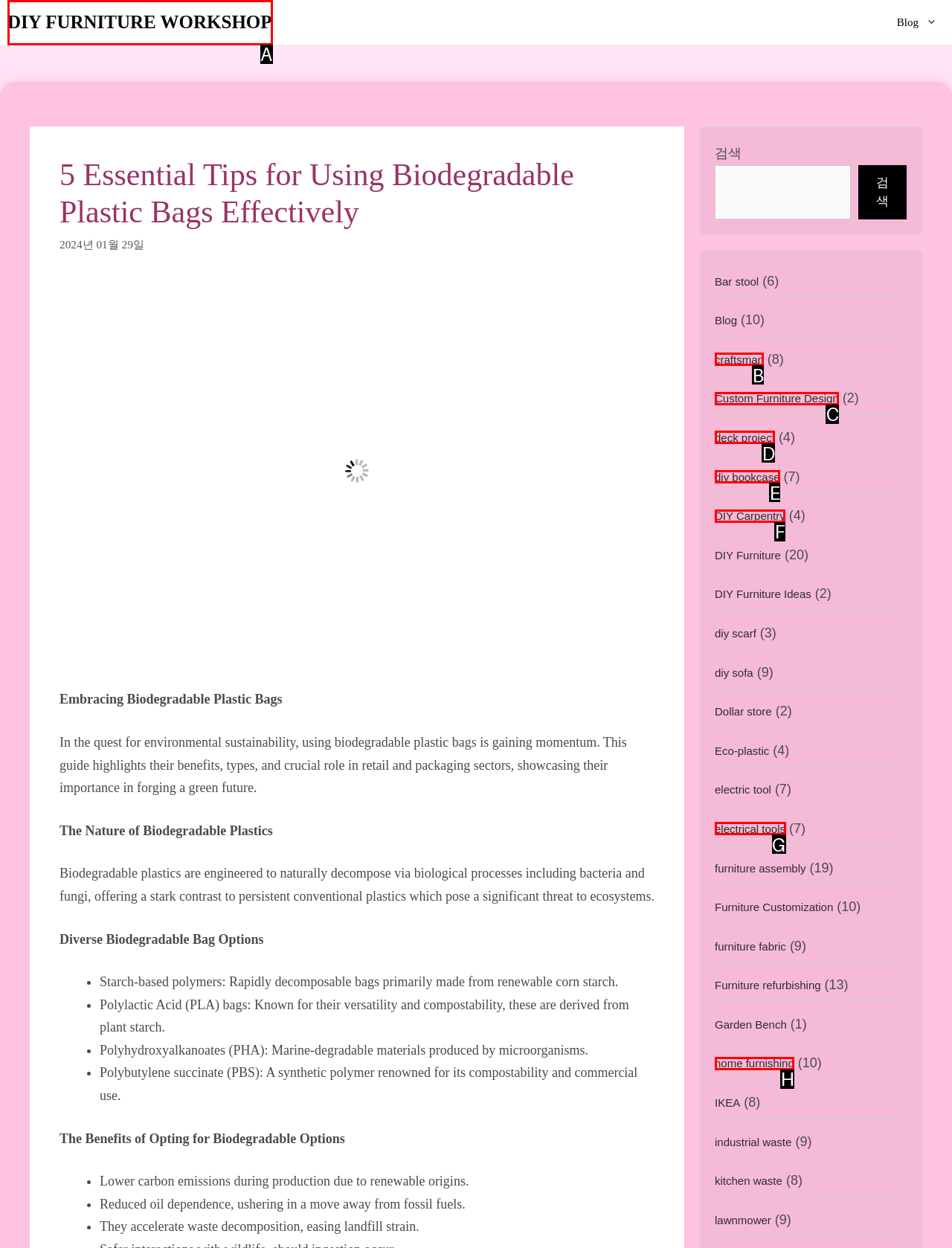Which lettered option should I select to achieve the task: Click on the 'DIY FURNITURE WORKSHOP' link according to the highlighted elements in the screenshot?

A